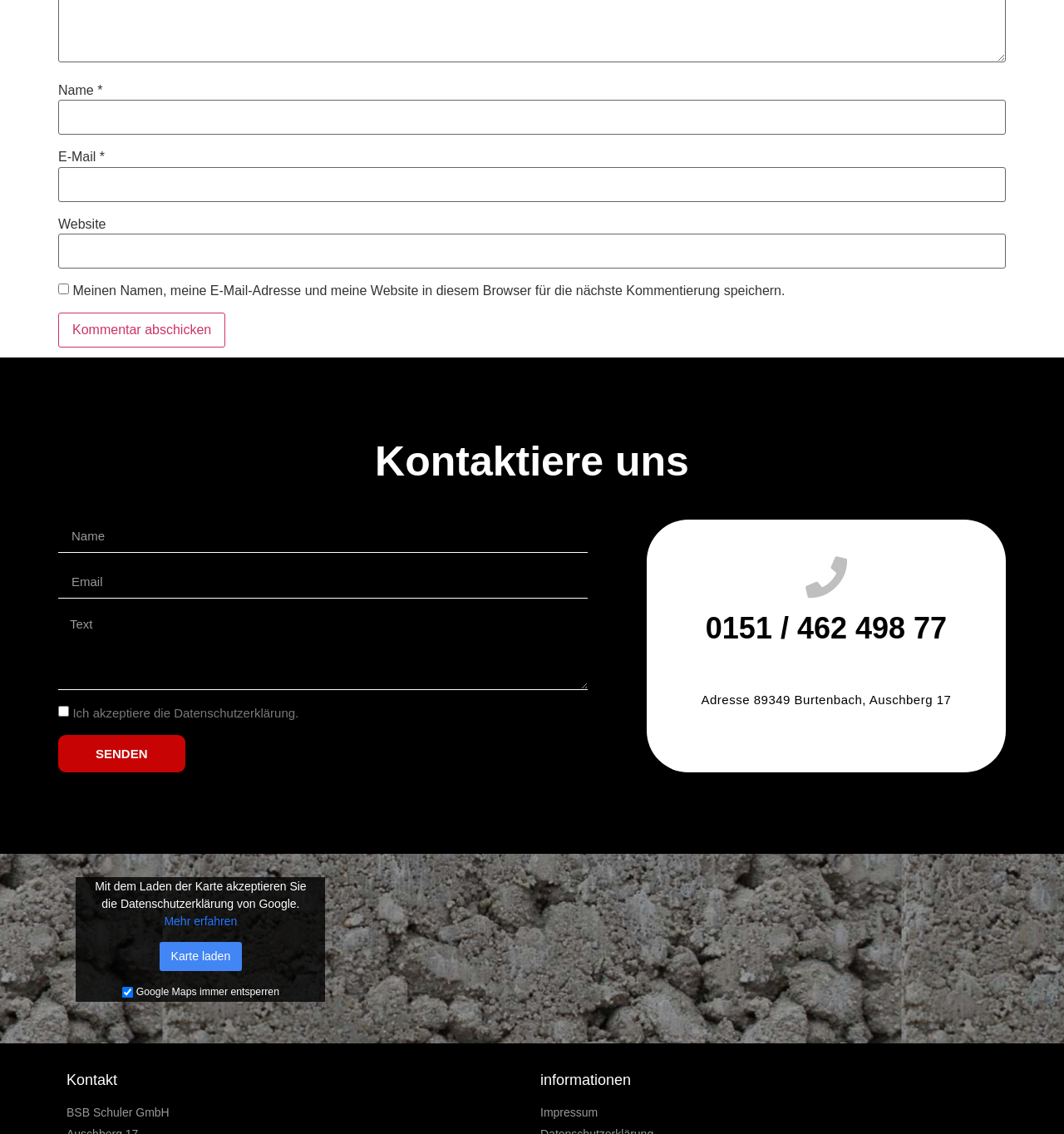Extract the bounding box coordinates of the UI element described by: "Mehr erfahren". The coordinates should include four float numbers ranging from 0 to 1, e.g., [left, top, right, bottom].

[0.154, 0.807, 0.223, 0.818]